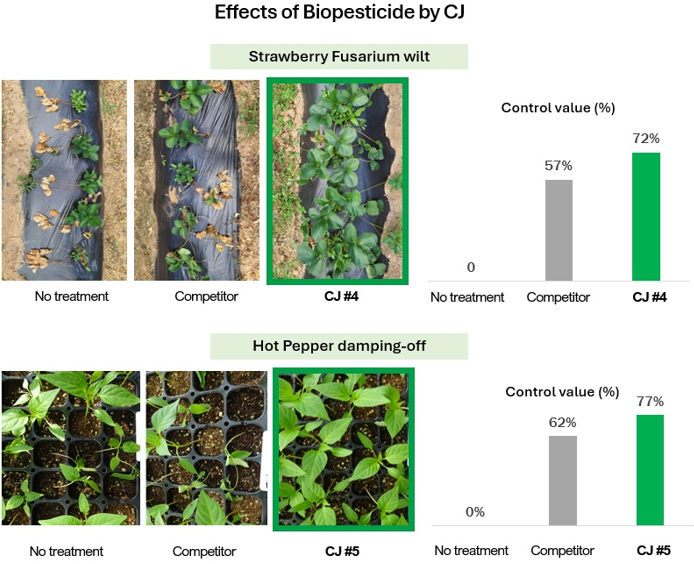Present an elaborate depiction of the scene captured in the image.

This image illustrates the effectiveness of CJ's biopesticide products in combating plant diseases, specifically focusing on the Strawberry Fusarium wilt and Hot Pepper damping-off. 

At the top section, the comparison showcases three treatments for Strawberry Fusarium wilt: no treatment, a competitor's product, and CJ's biopesticide (labeled as CJ #4). The plants treated with CJ #4 exhibit significantly healthier growth and vigor compared to the untreated controls and the competitor, achieving a control value of 72%, while the competitor’s product only reached 57%.

The lower section addresses Hot Pepper damping-off, similarly depicting the results under three conditions. Here, the plants treated with CJ #5 demonstrate robust growth compared to both the untreated group and the competitor’s product, with a high control value of 77% versus a 62% for the competitor.

Additionally, bar graphs on the right side visually represent these control values, highlighting the superior efficacy of CJ's biopesticides against both plant diseases in the trials conducted. Overall, this image effectively encapsulates the advantages of using CJ's biopesticides in agricultural practices, stressing their significant impact on crop health and yield.